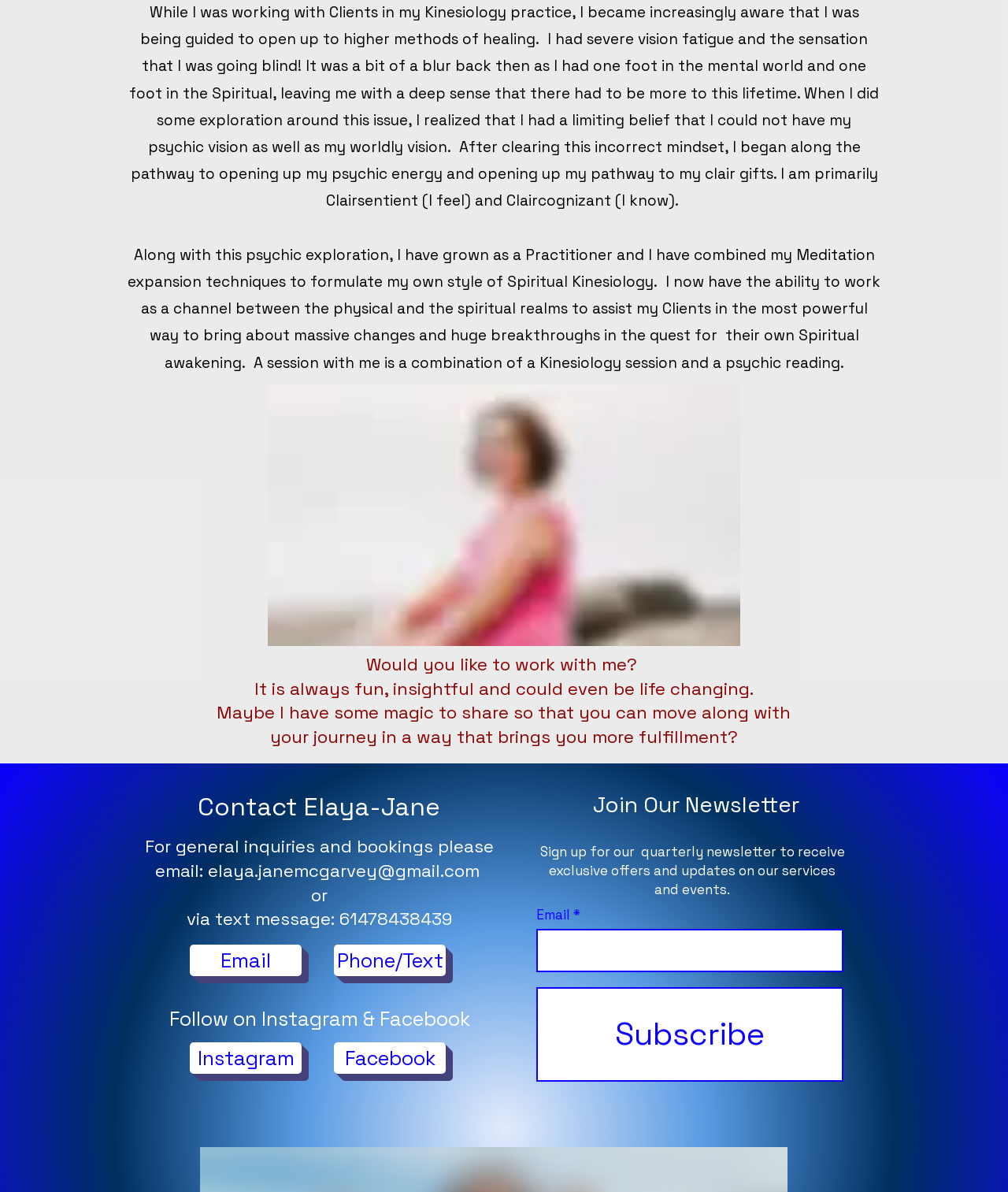Please find the bounding box coordinates (top-left x, top-left y, bottom-right x, bottom-right y) in the screenshot for the UI element described as follows: Follow on Instagram & Facebook

[0.168, 0.844, 0.466, 0.865]